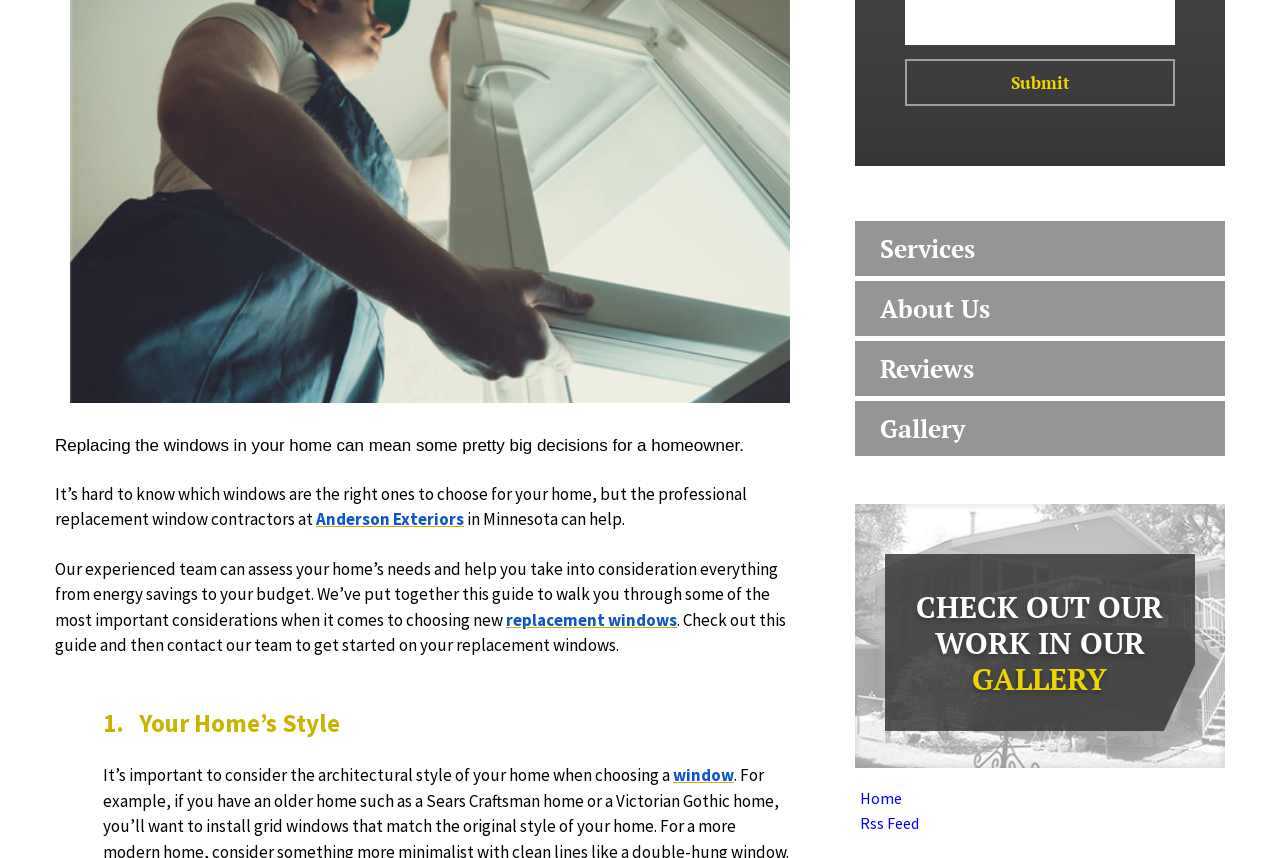Please locate the UI element described by "Broken arrow Apartments" and provide its bounding box coordinates.

None